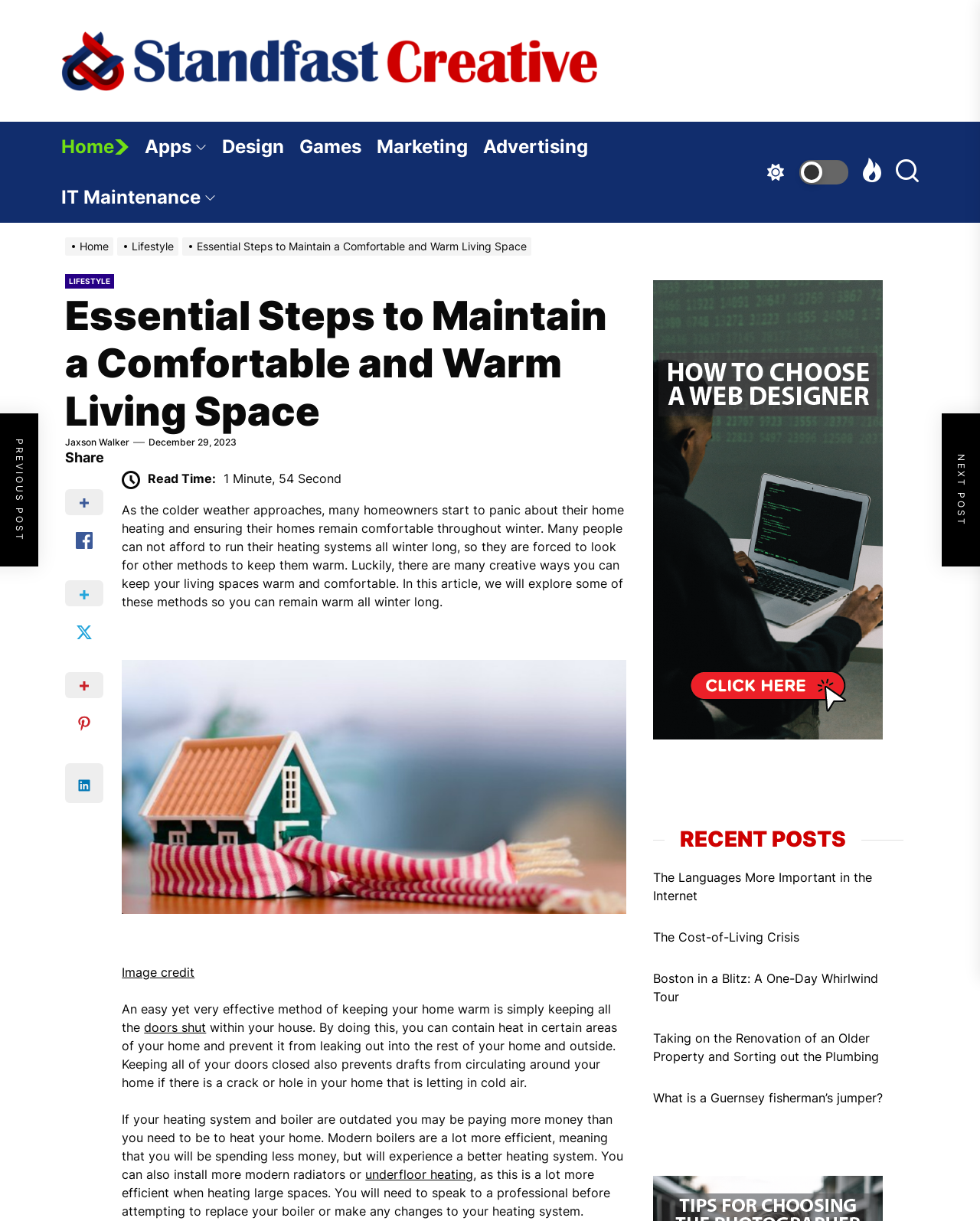Identify the bounding box coordinates for the element you need to click to achieve the following task: "Click on the 'Jaxson Walker' link". Provide the bounding box coordinates as four float numbers between 0 and 1, in the form [left, top, right, bottom].

[0.066, 0.357, 0.132, 0.368]